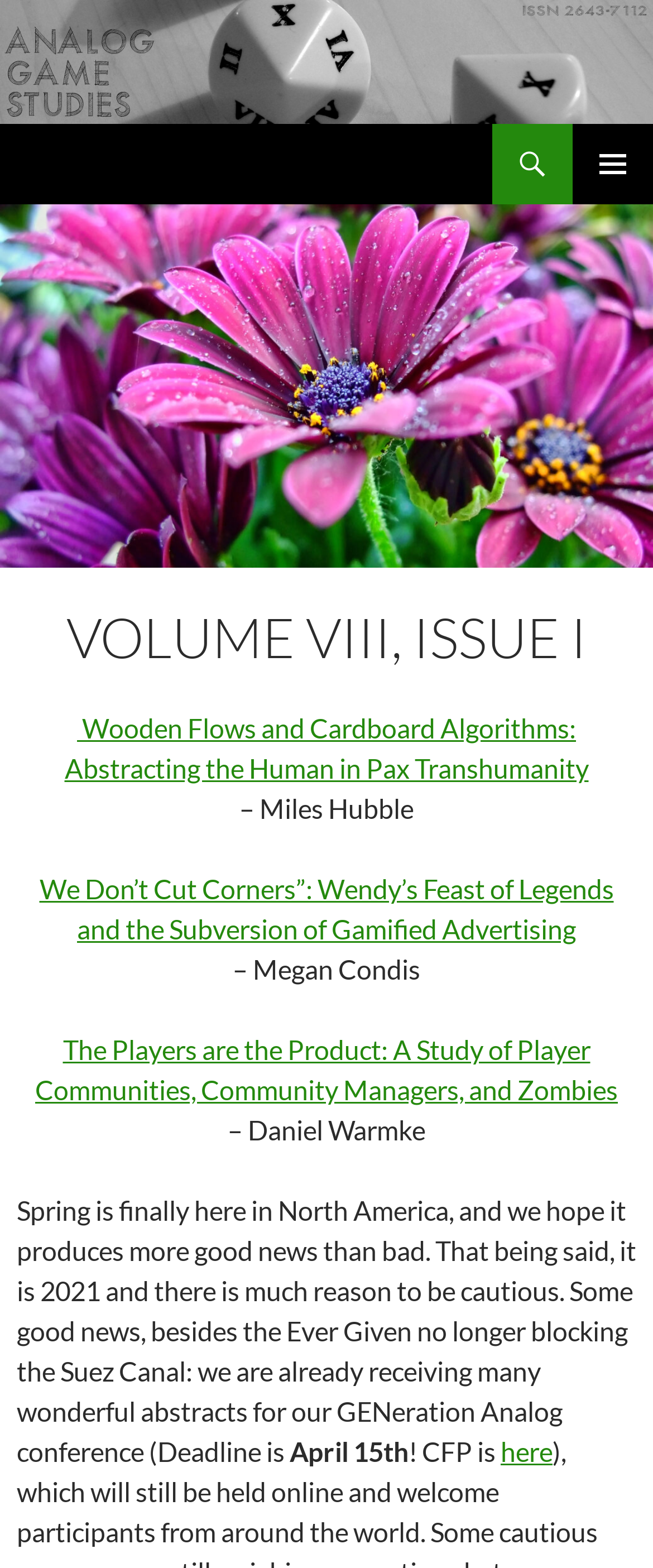Locate the bounding box coordinates of the element that should be clicked to fulfill the instruction: "Click on the link to Cycling".

None